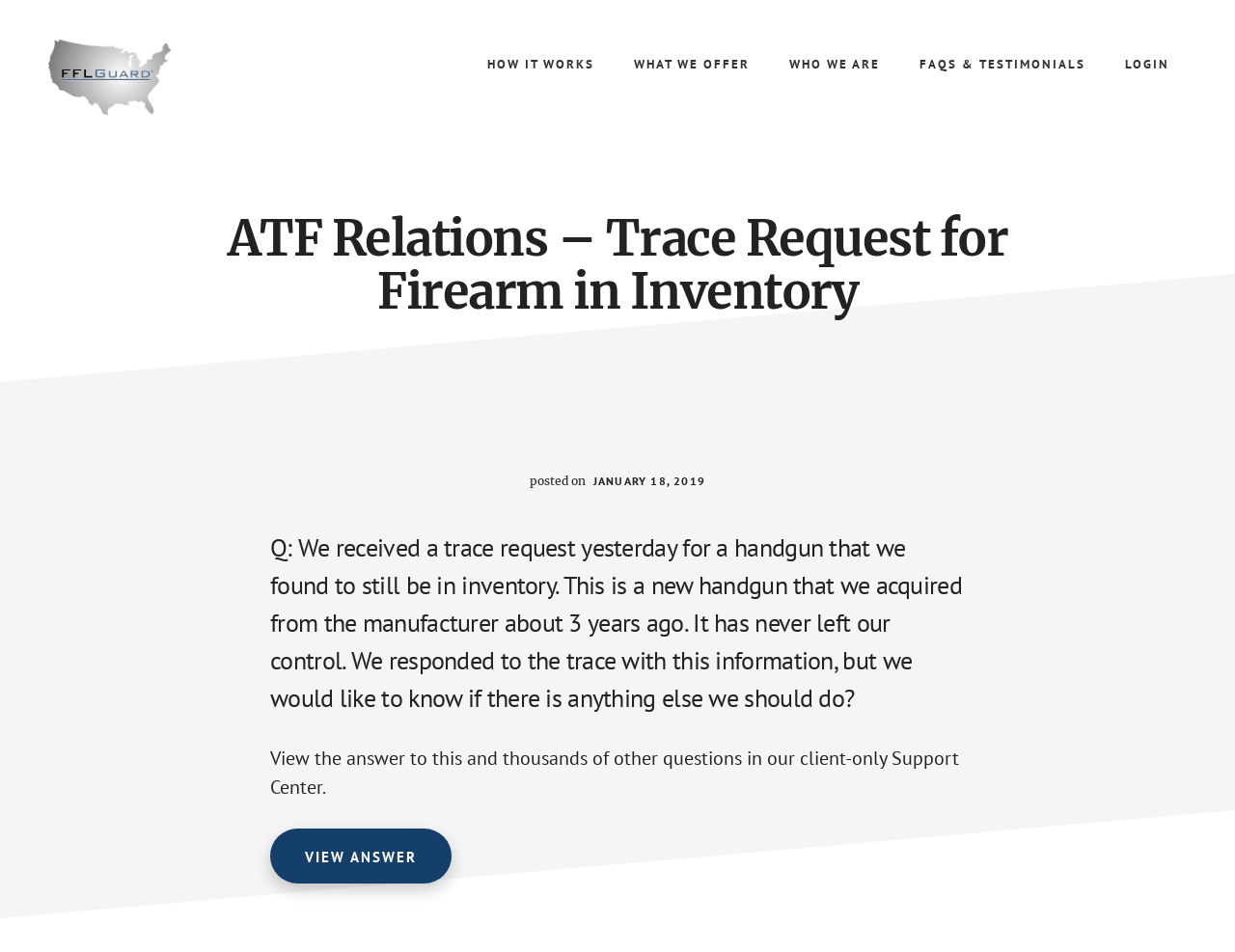Give a one-word or one-phrase response to the question:
What is the purpose of the 'VIEW ANSWER' link?

To view the answer to the question